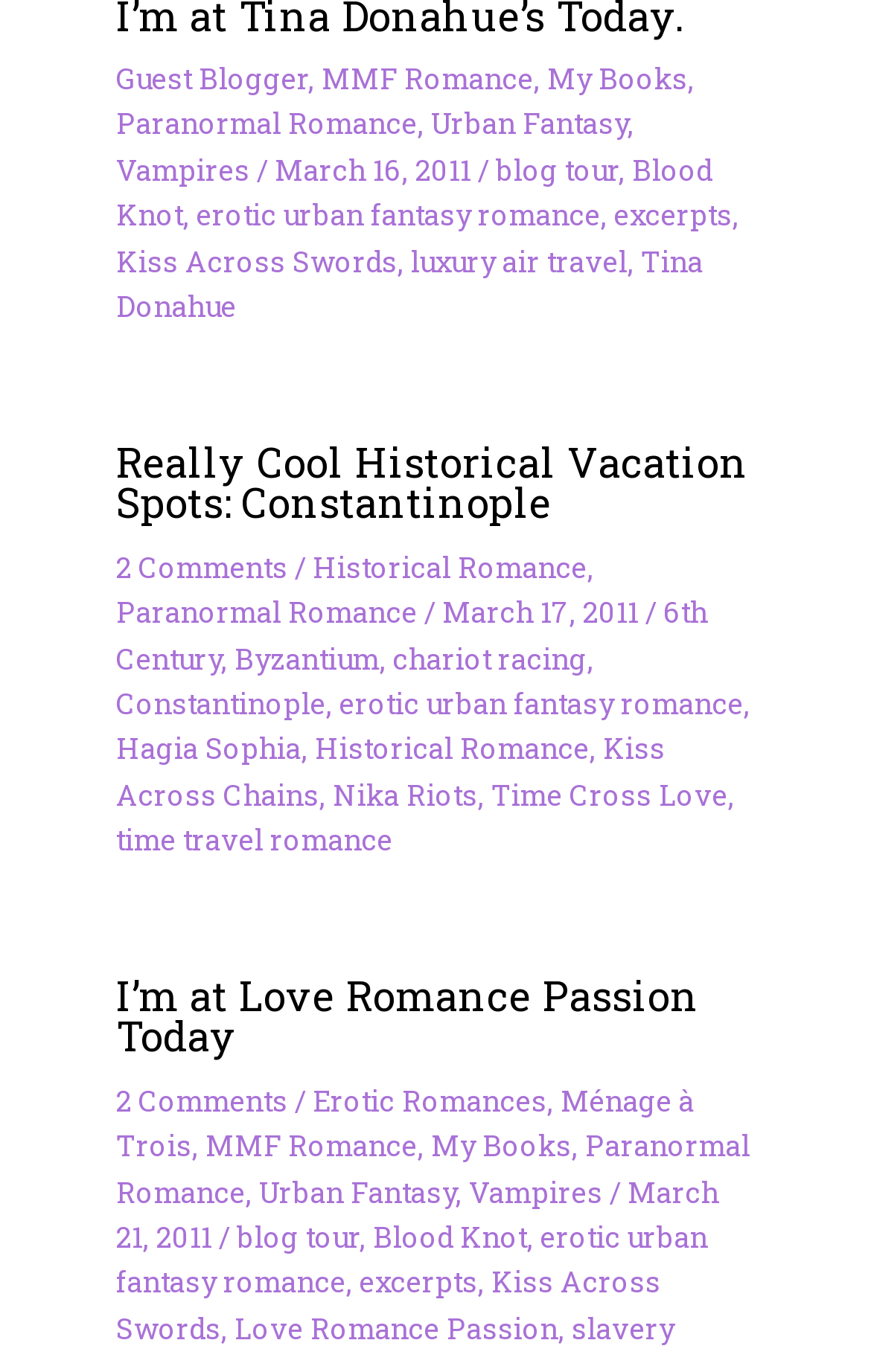What is the date of the second article?
Answer the question with as much detail as possible.

The second article has a static text 'March 21, 2011' which indicates that the date of the article is March 21, 2011.